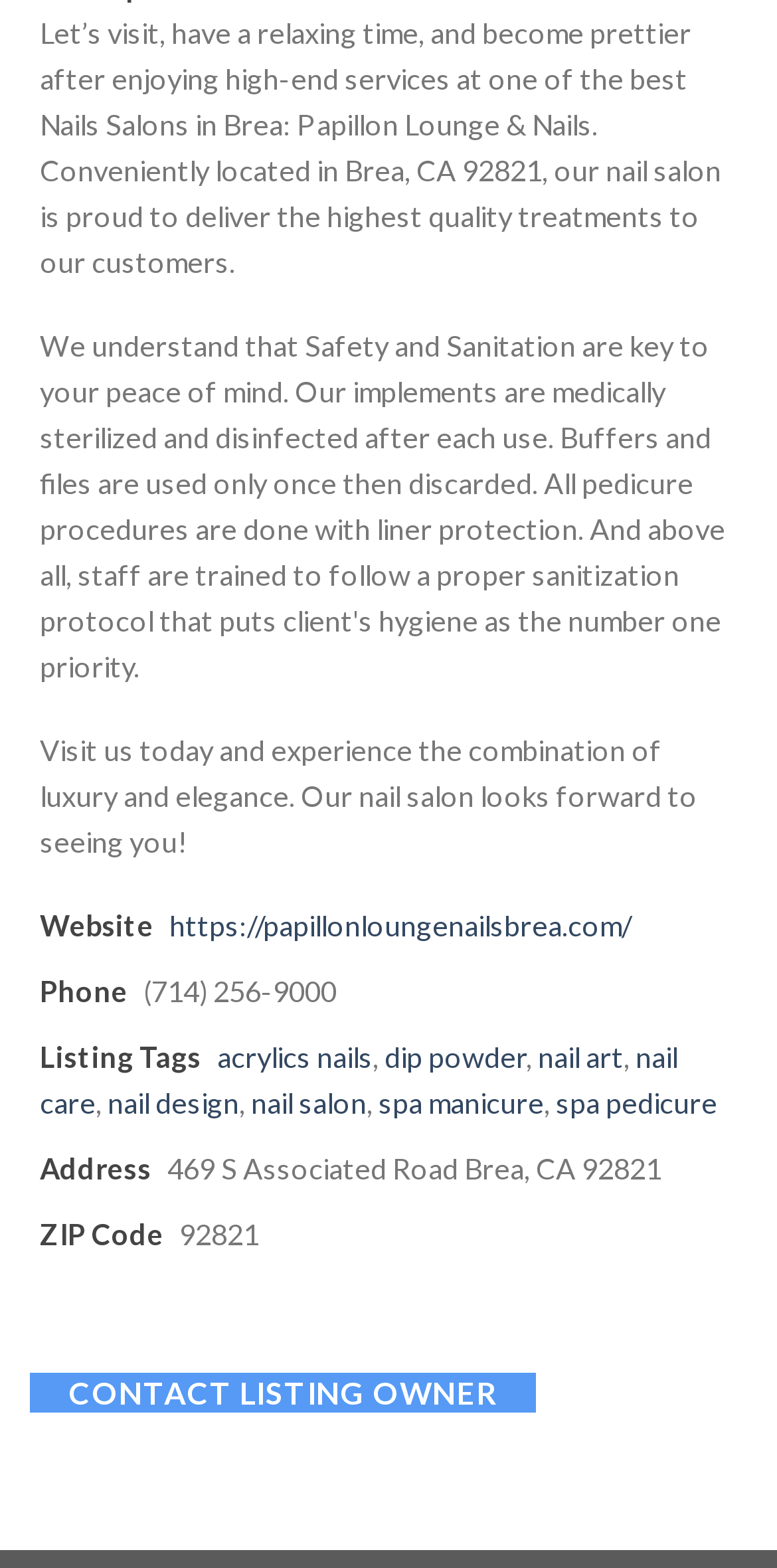Using the given element description, provide the bounding box coordinates (top-left x, top-left y, bottom-right x, bottom-right y) for the corresponding UI element in the screenshot: Contact listing owner

[0.038, 0.875, 0.69, 0.901]